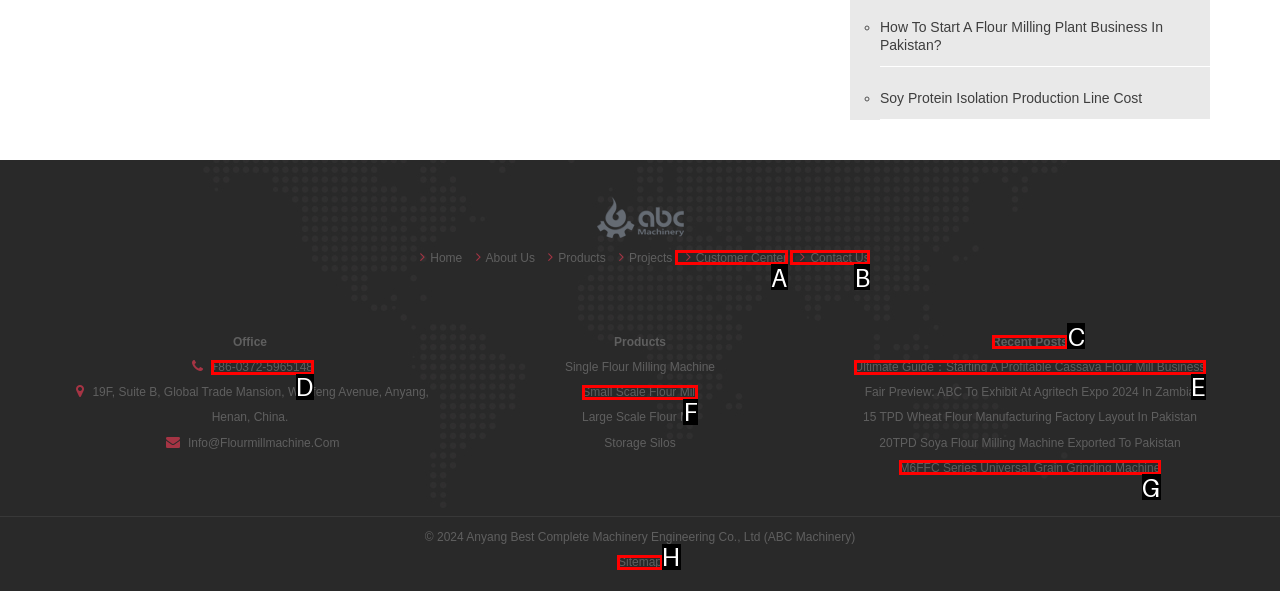Determine the letter of the element I should select to fulfill the following instruction: Check the 'Recent Posts'. Just provide the letter.

C